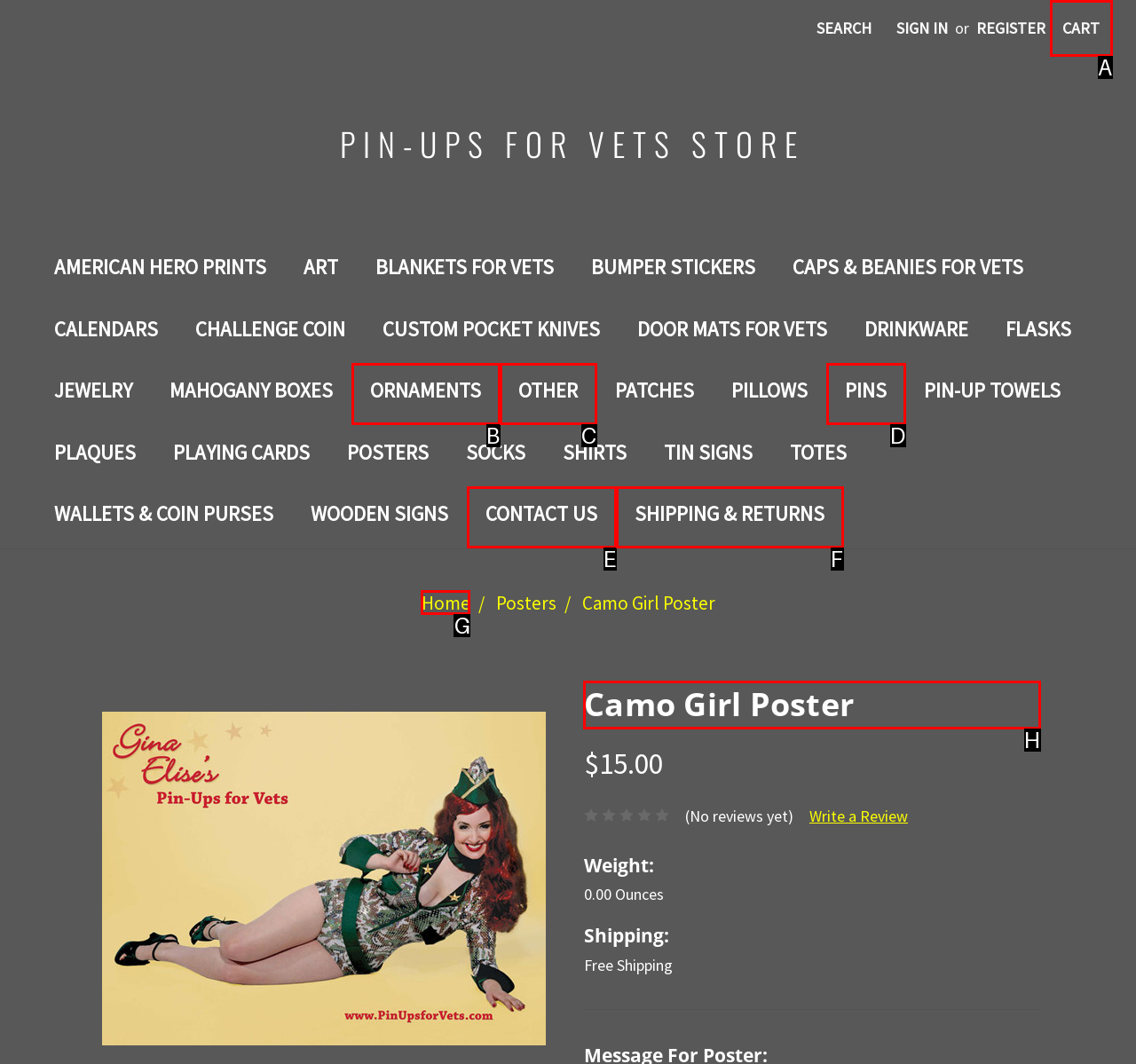Tell me the letter of the UI element to click in order to accomplish the following task: View the details of the Camo Girl Poster
Answer with the letter of the chosen option from the given choices directly.

H